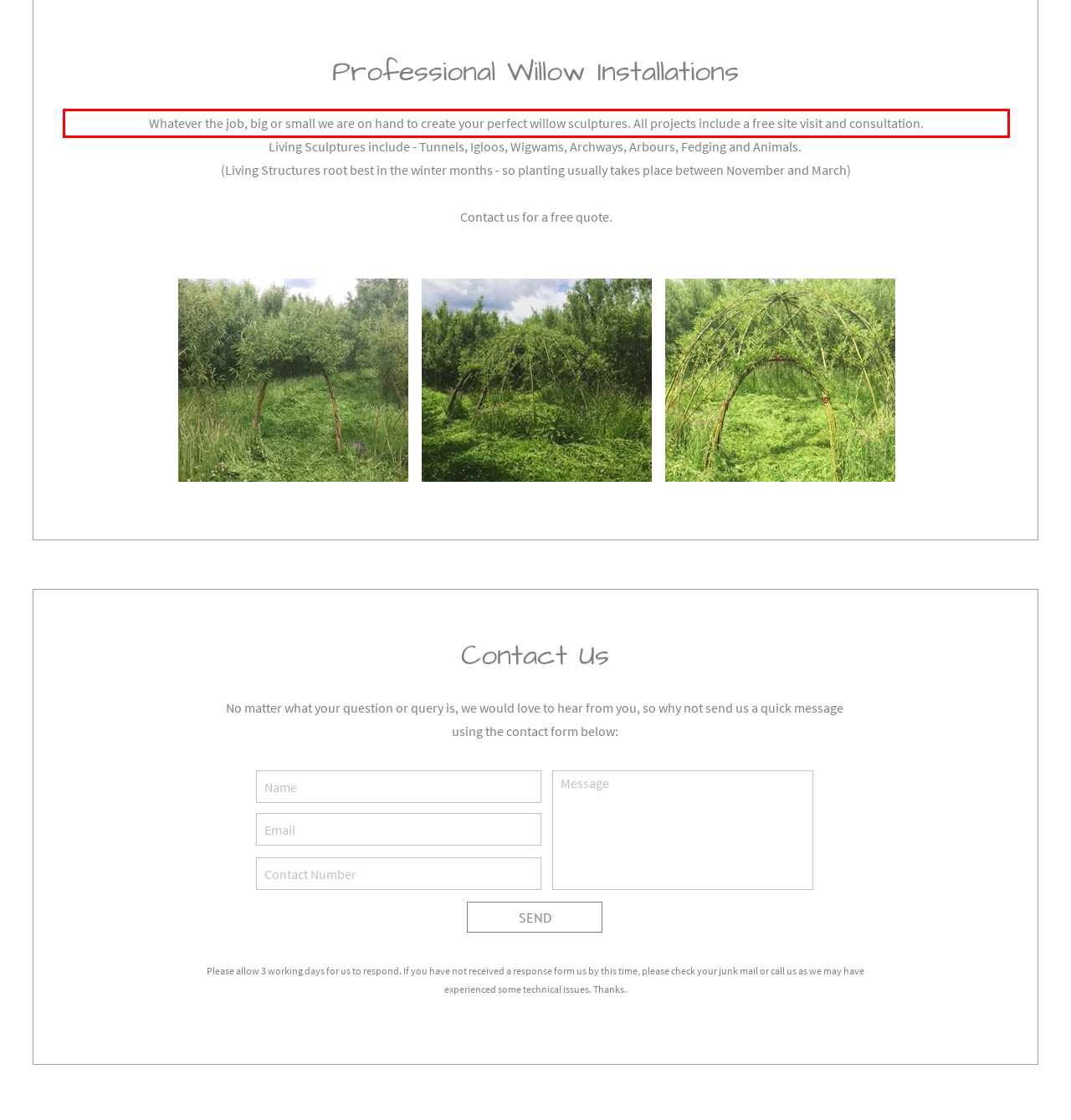Look at the webpage screenshot and recognize the text inside the red bounding box.

Whatever the job, big or small we are on hand to create your perfect willow sculptures. All projects include a free site visit and consultation.